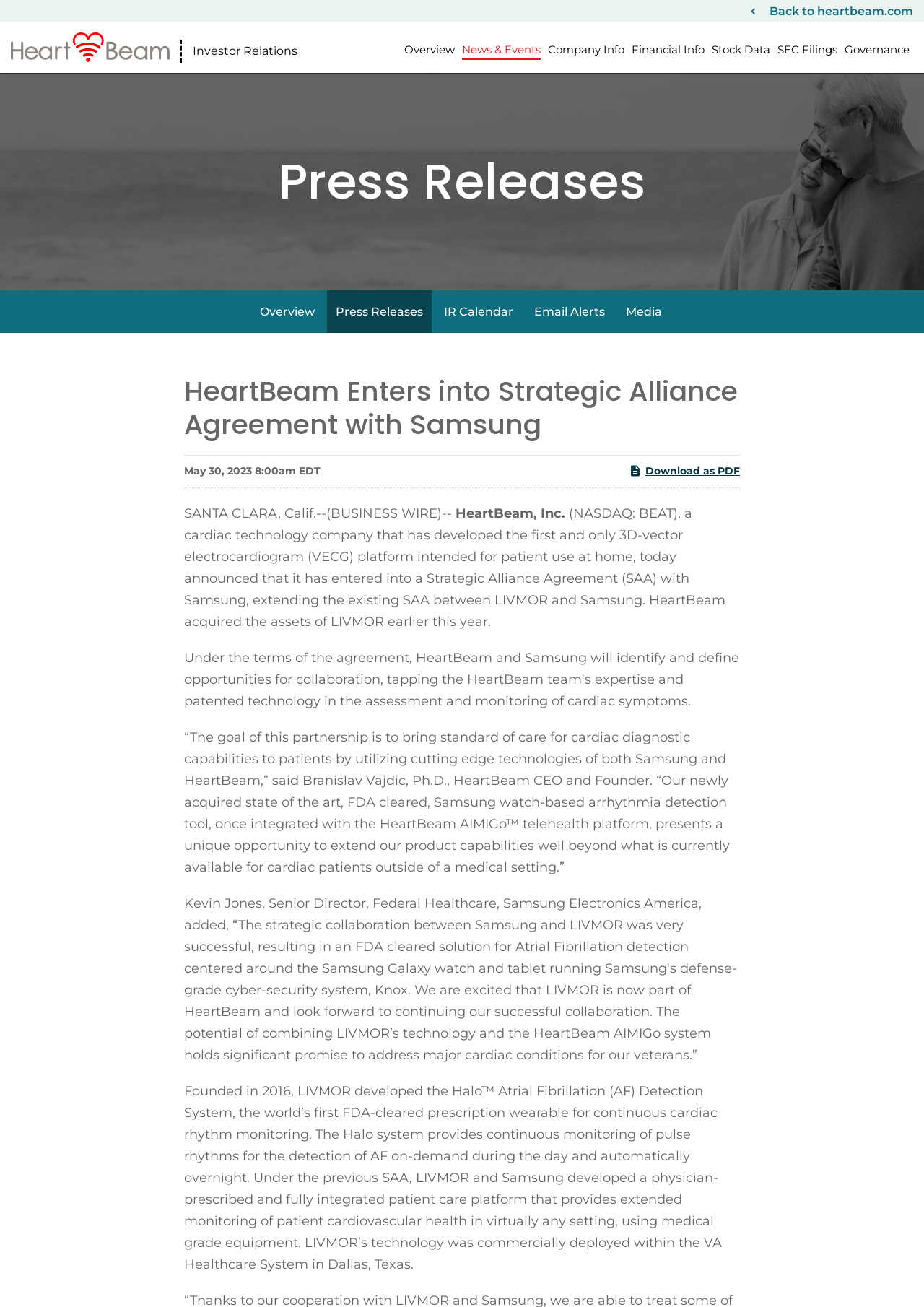Please identify the coordinates of the bounding box for the clickable region that will accomplish this instruction: "Go back to heartbeam.com".

[0.809, 0.003, 0.988, 0.014]